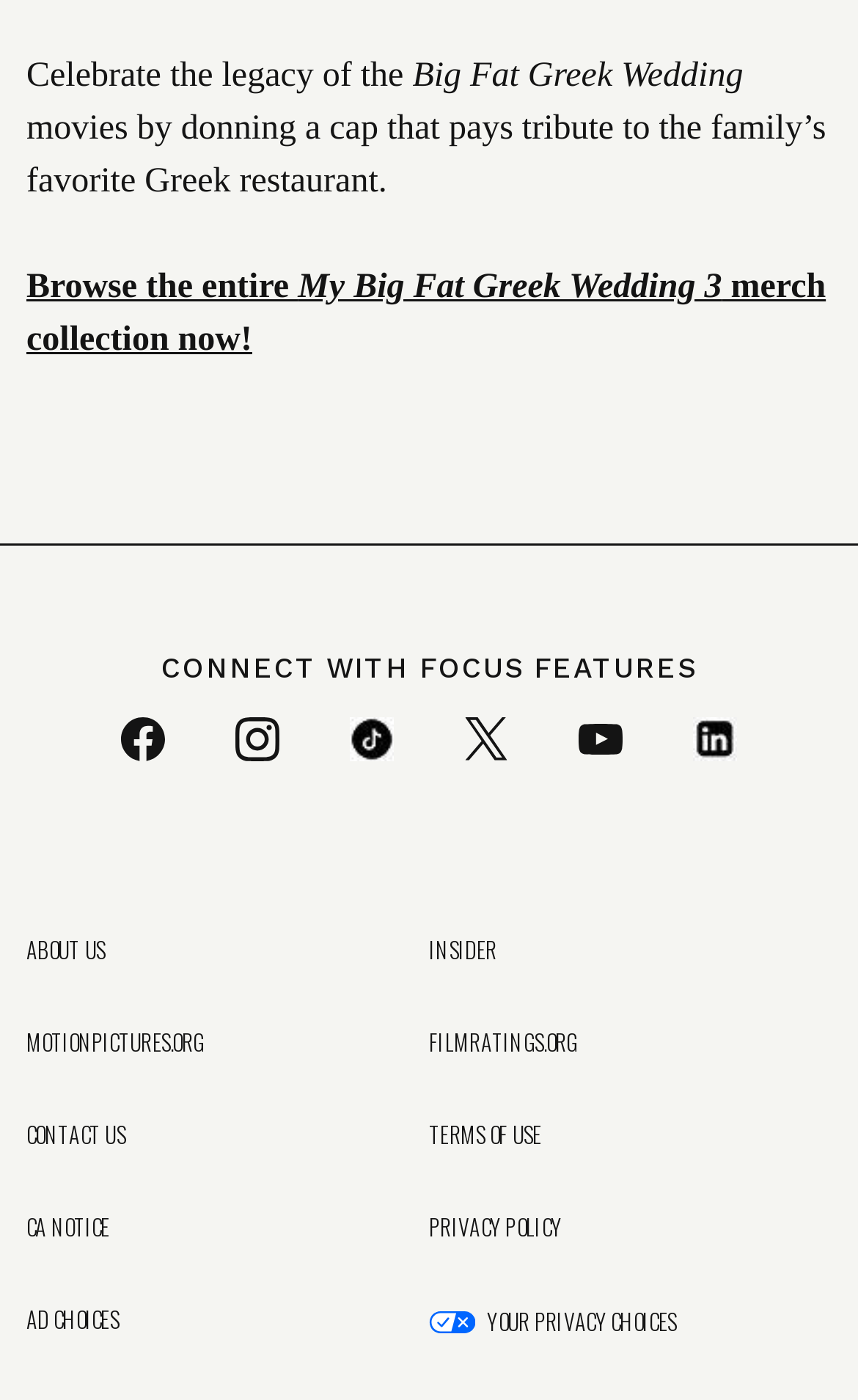What is the name of the organization mentioned in the footer?
Please provide a single word or phrase as the answer based on the screenshot.

Motion Pictures